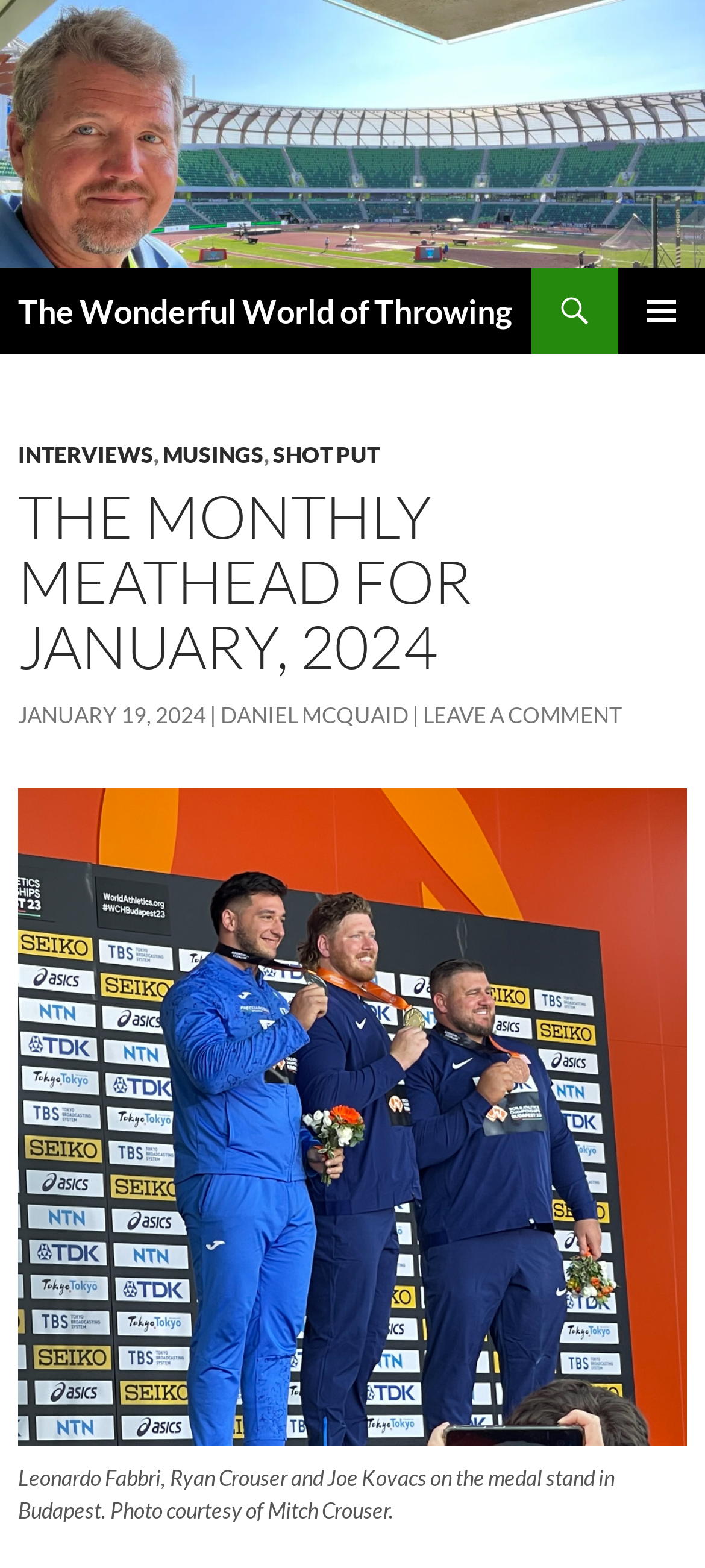Predict the bounding box of the UI element based on the description: "Leave a comment". The coordinates should be four float numbers between 0 and 1, formatted as [left, top, right, bottom].

[0.6, 0.447, 0.882, 0.464]